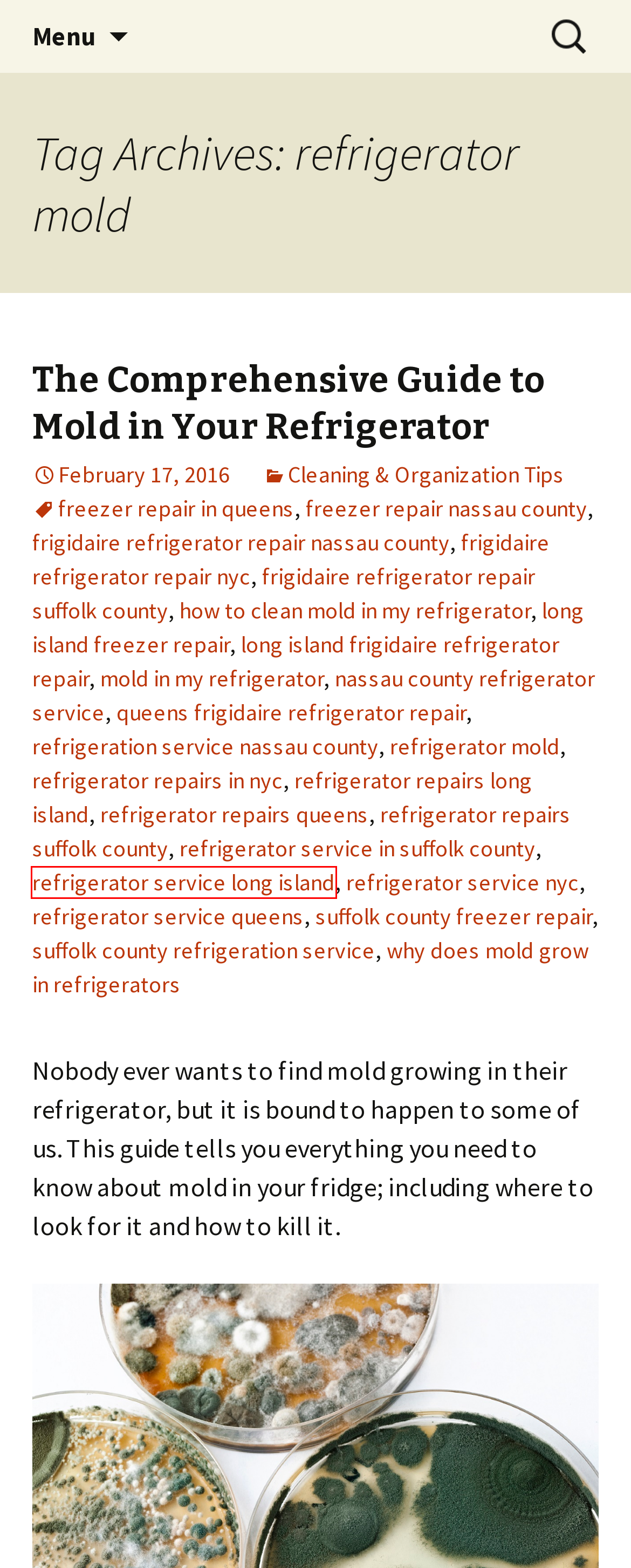You are provided with a screenshot of a webpage containing a red rectangle bounding box. Identify the webpage description that best matches the new webpage after the element in the bounding box is clicked. Here are the potential descriptions:
A. suffolk county refrigeration service Archives -
B. refrigerator service long island Archives -
C. suffolk county freezer repair Archives -
D. mold in my refrigerator Archives -
E. freezer repair in queens Archives -
F. long island freezer repair Archives -
G. queens frigidaire refrigerator repair Archives -
H. freezer repair nassau county Archives -

B